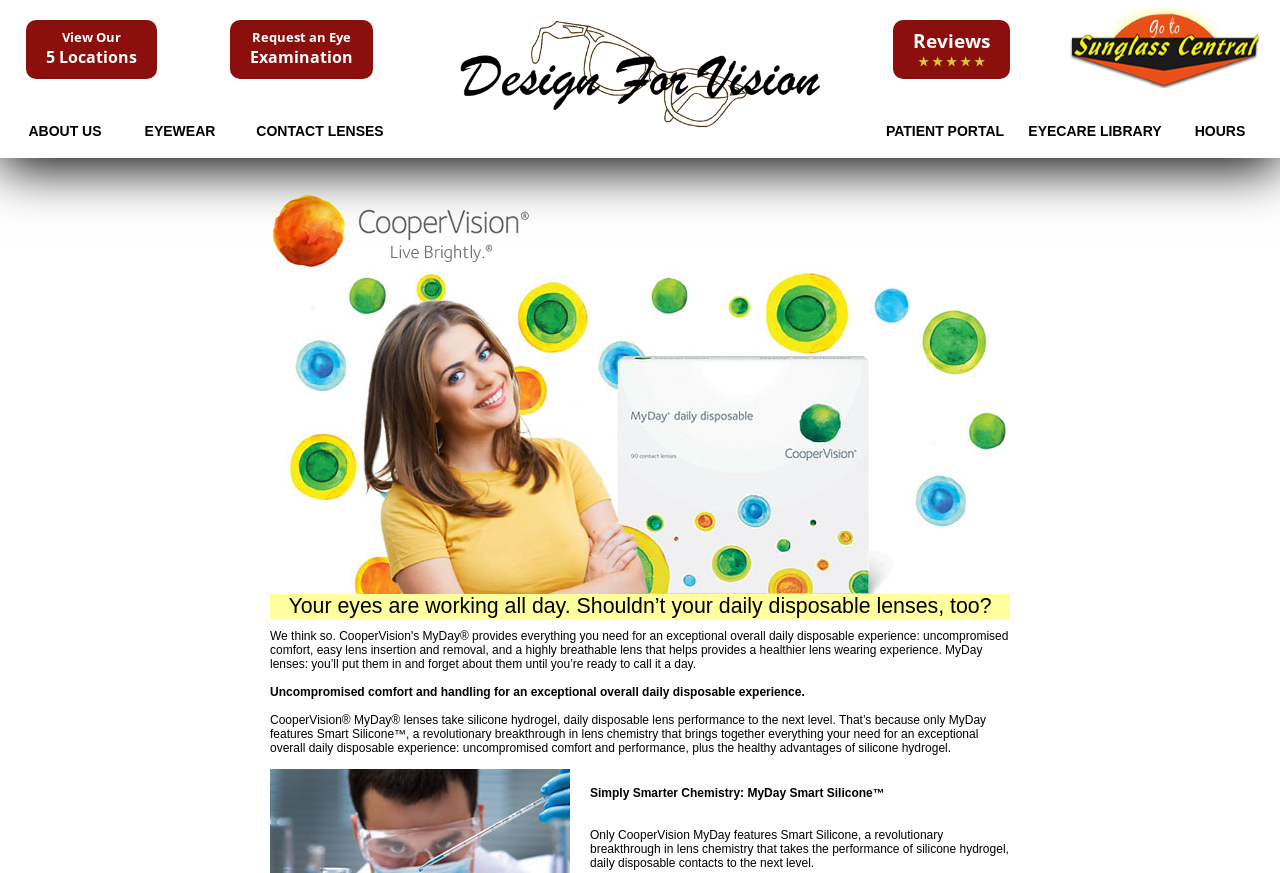Determine the bounding box coordinates of the clickable area required to perform the following instruction: "Request an eye examination". The coordinates should be represented as four float numbers between 0 and 1: [left, top, right, bottom].

[0.18, 0.023, 0.291, 0.09]